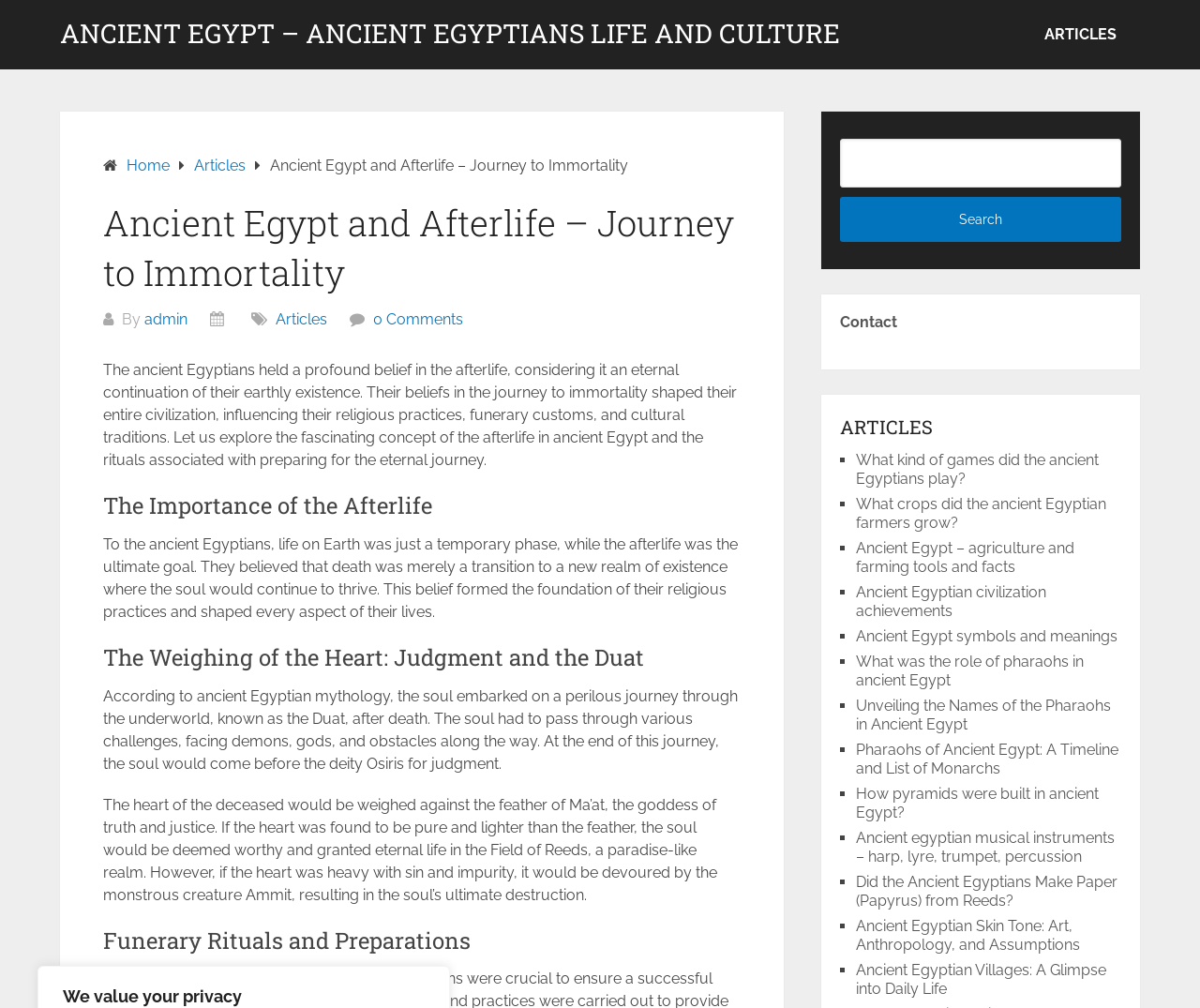Please give a succinct answer to the question in one word or phrase:
What is the ultimate goal of the ancient Egyptians according to their beliefs?

Eternal life